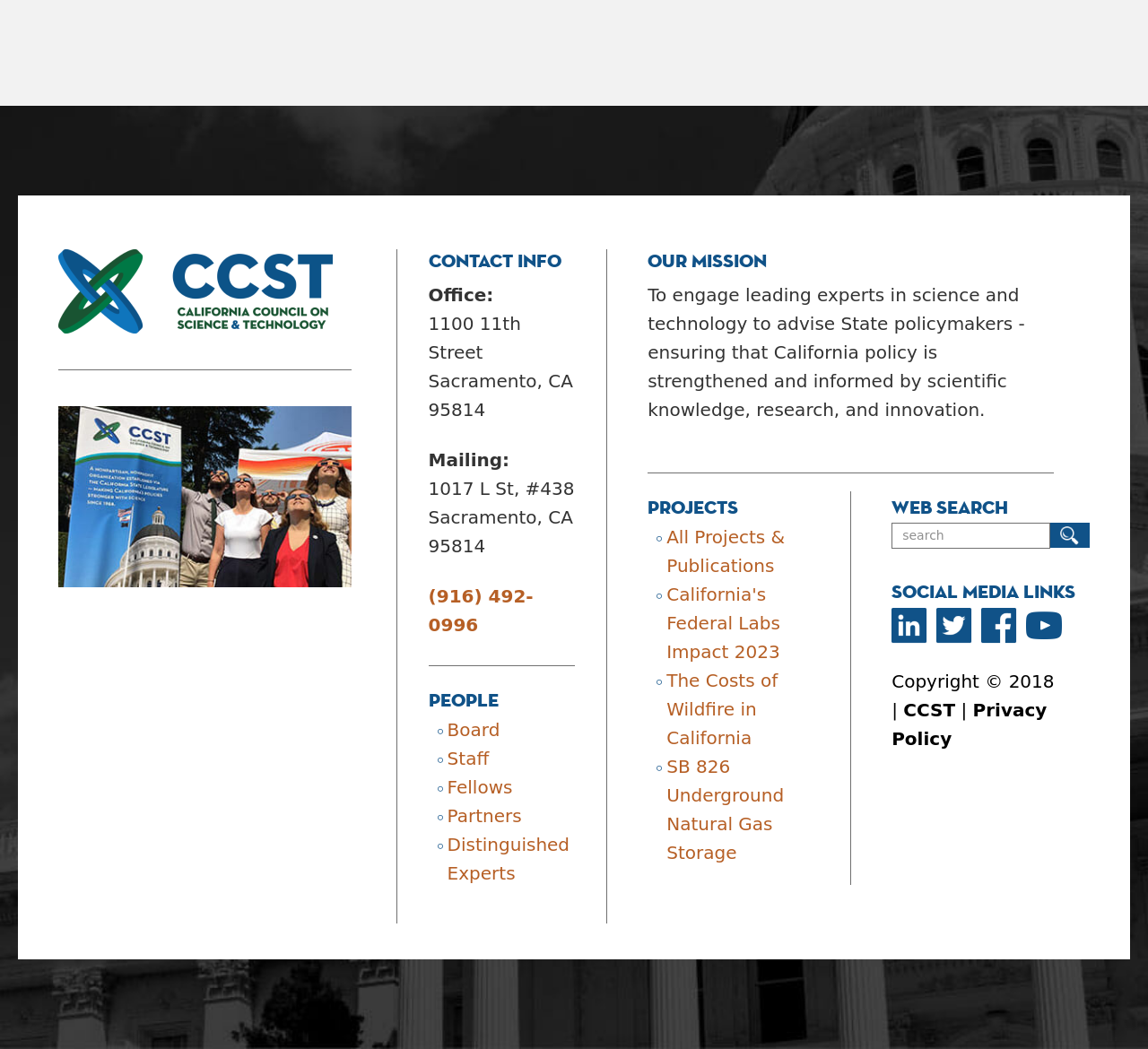Given the description: "Privacy Policy", determine the bounding box coordinates of the UI element. The coordinates should be formatted as four float numbers between 0 and 1, [left, top, right, bottom].

[0.777, 0.666, 0.912, 0.714]